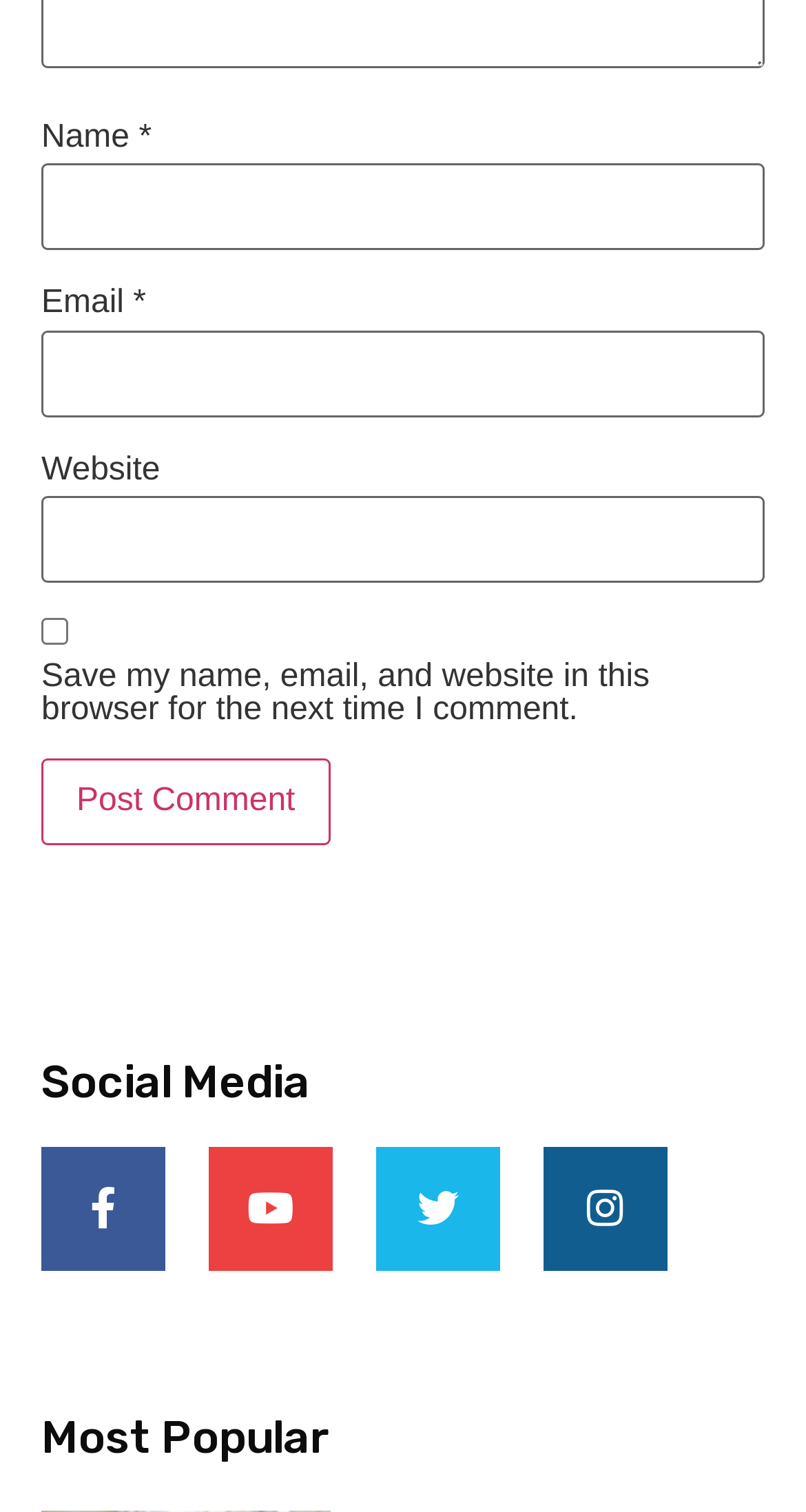Pinpoint the bounding box coordinates of the element to be clicked to execute the instruction: "Type your website".

[0.051, 0.328, 0.949, 0.385]